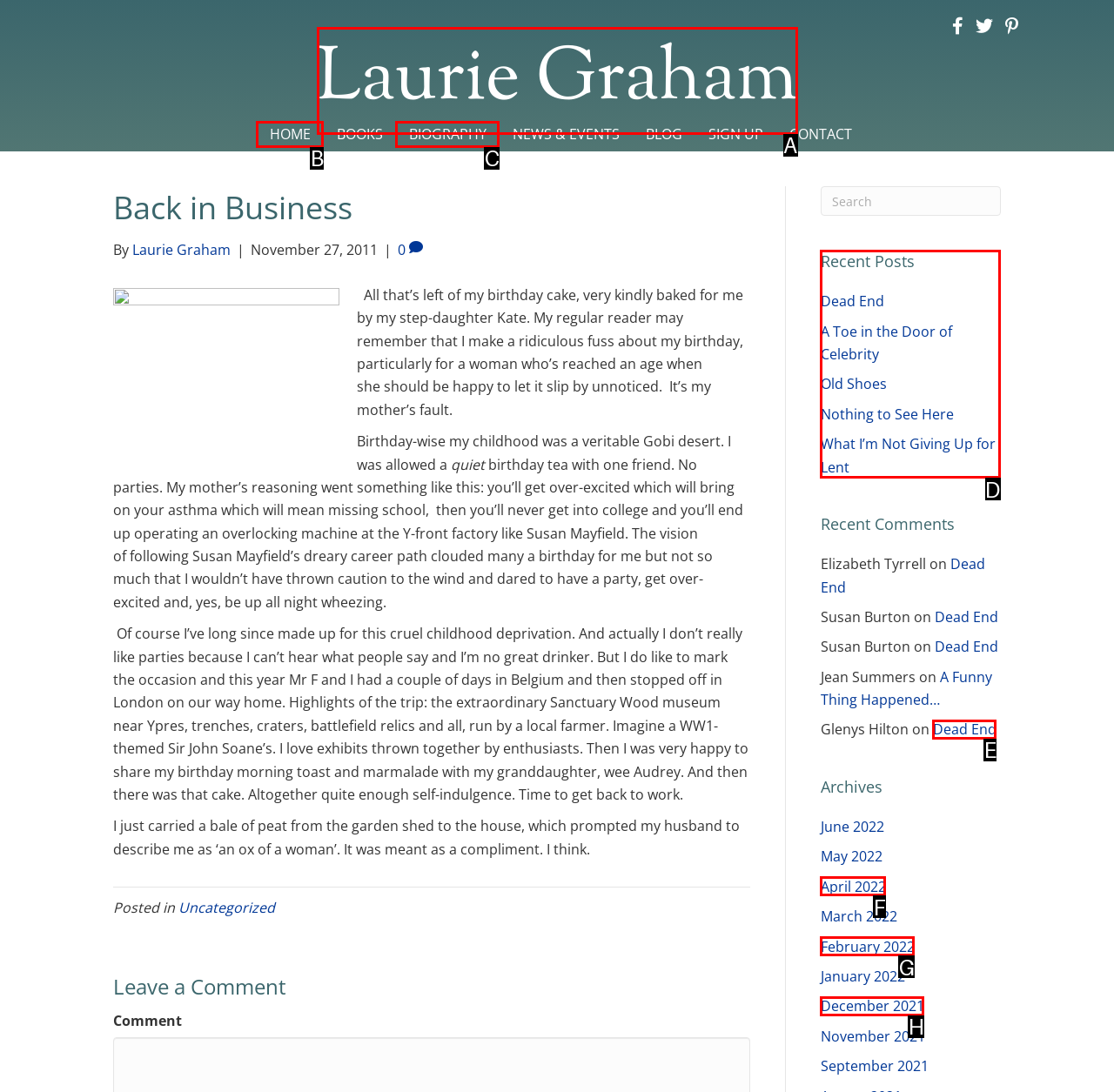Select the correct option from the given choices to perform this task: Read the 'Recent Posts'. Provide the letter of that option.

D